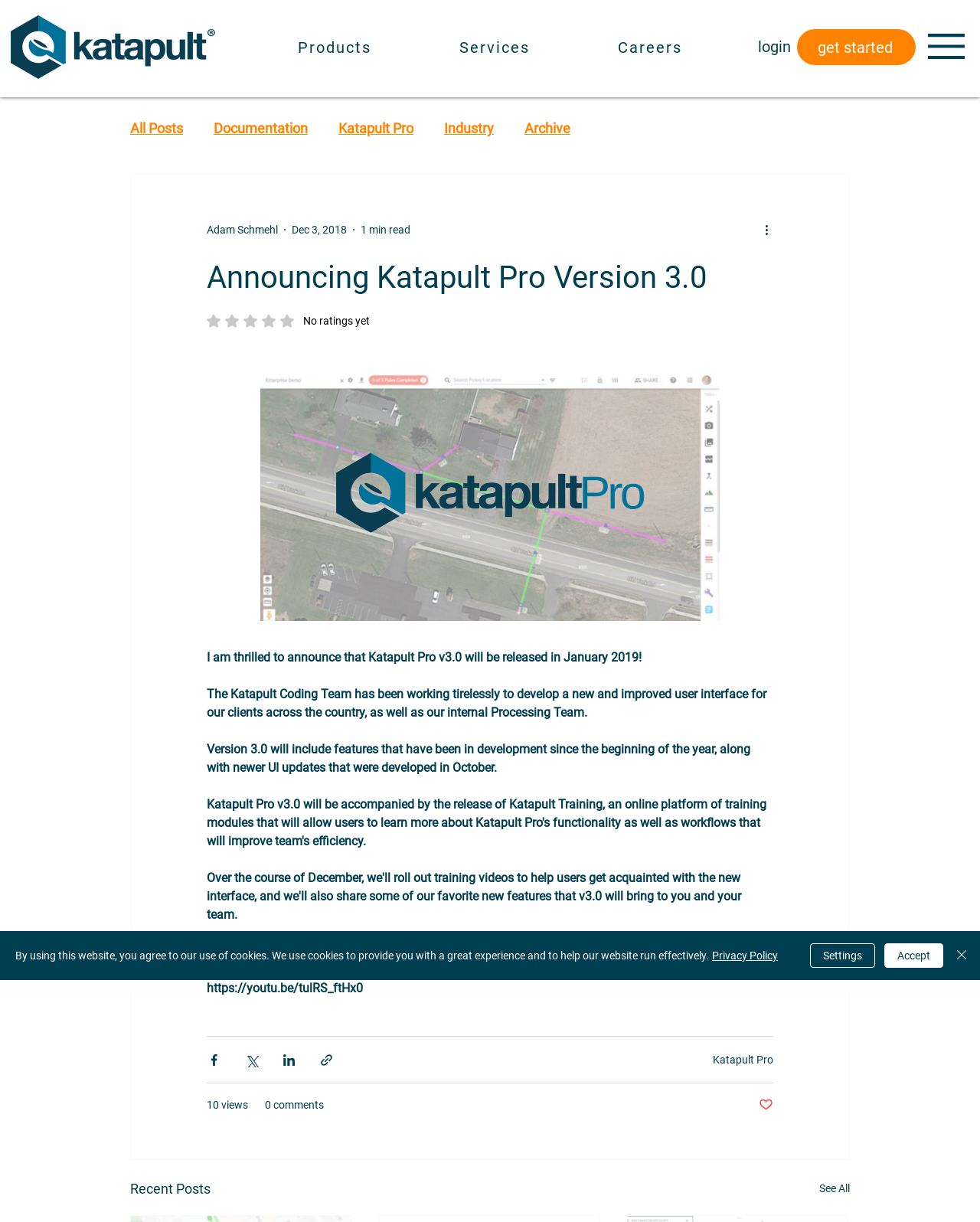Extract the bounding box for the UI element that matches this description: "Previous entry".

None